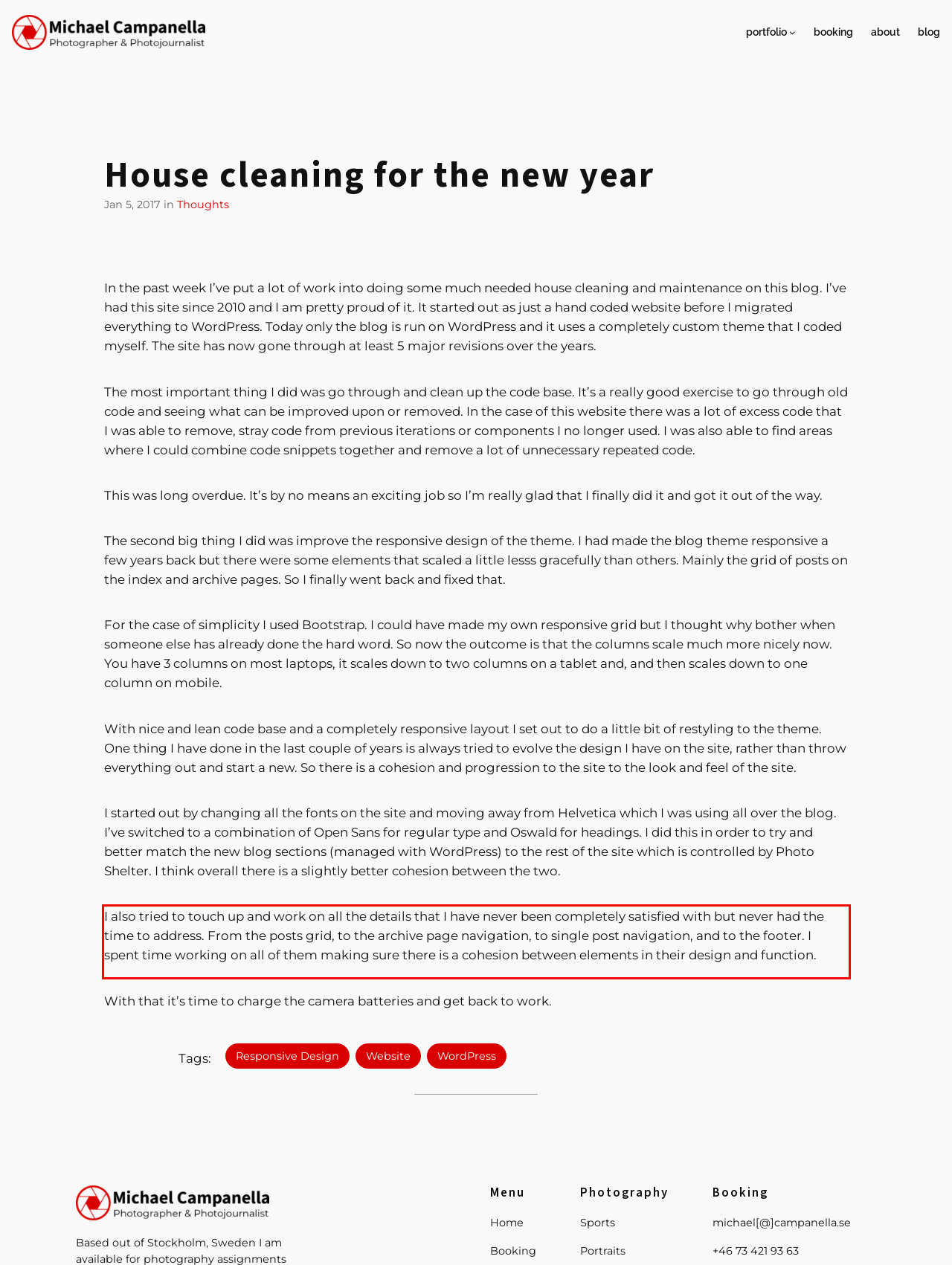Using the provided screenshot of a webpage, recognize the text inside the red rectangle bounding box by performing OCR.

I also tried to touch up and work on all the details that I have never been completely satisfied with but never had the time to address. From the posts grid, to the archive page navigation, to single post navigation, and to the footer. I spent time working on all of them making sure there is a cohesion between elements in their design and function.